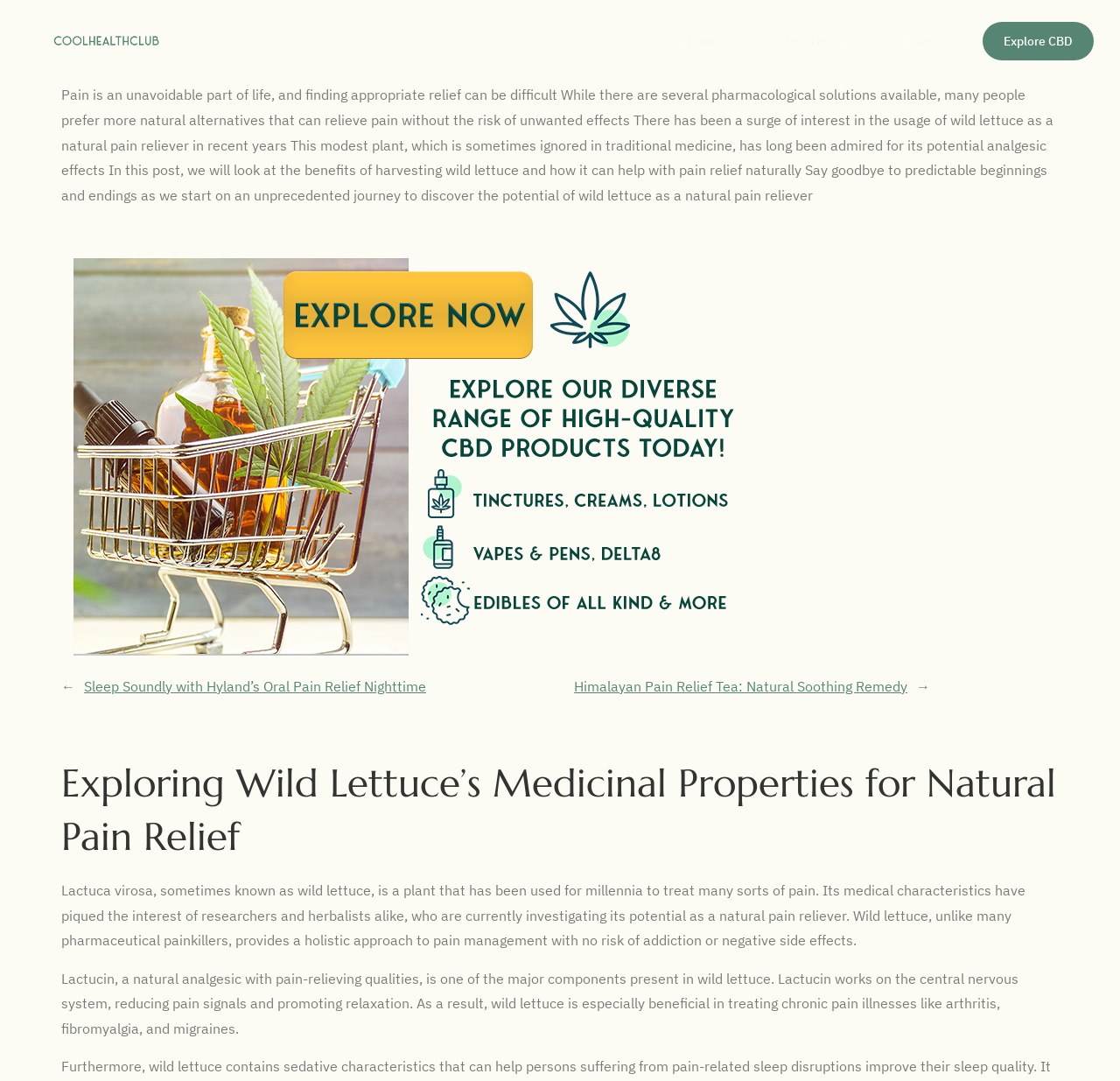What is the main topic of this webpage?
Provide a well-explained and detailed answer to the question.

Based on the content of the webpage, it appears to be discussing natural pain relief methods, specifically the use of wild lettuce as a natural pain reliever. The text mentions the benefits of harvesting wild lettuce and its potential analgesic effects.